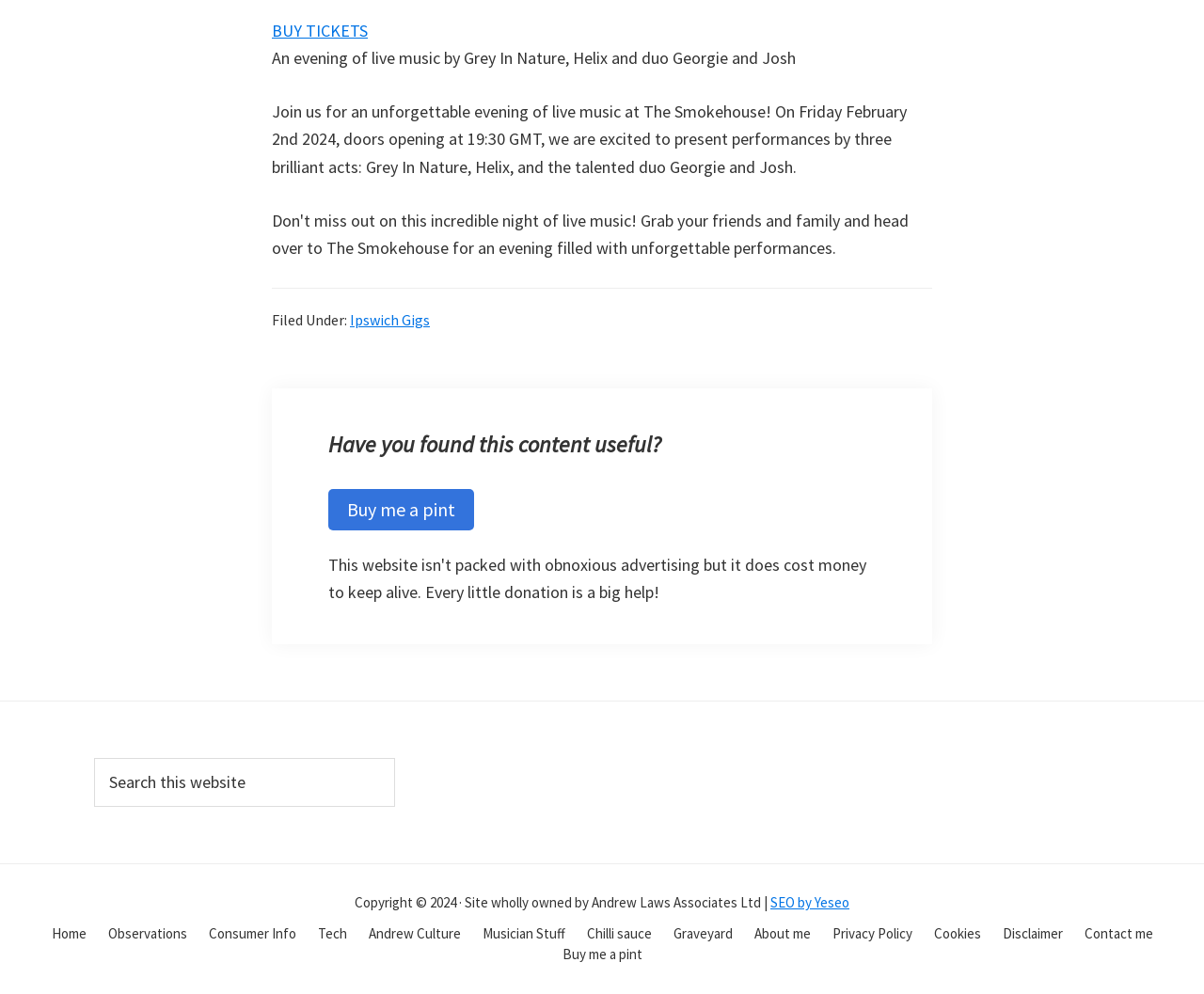Find the bounding box coordinates for the area you need to click to carry out the instruction: "Search this website". The coordinates should be four float numbers between 0 and 1, indicated as [left, top, right, bottom].

[0.078, 0.762, 0.328, 0.812]